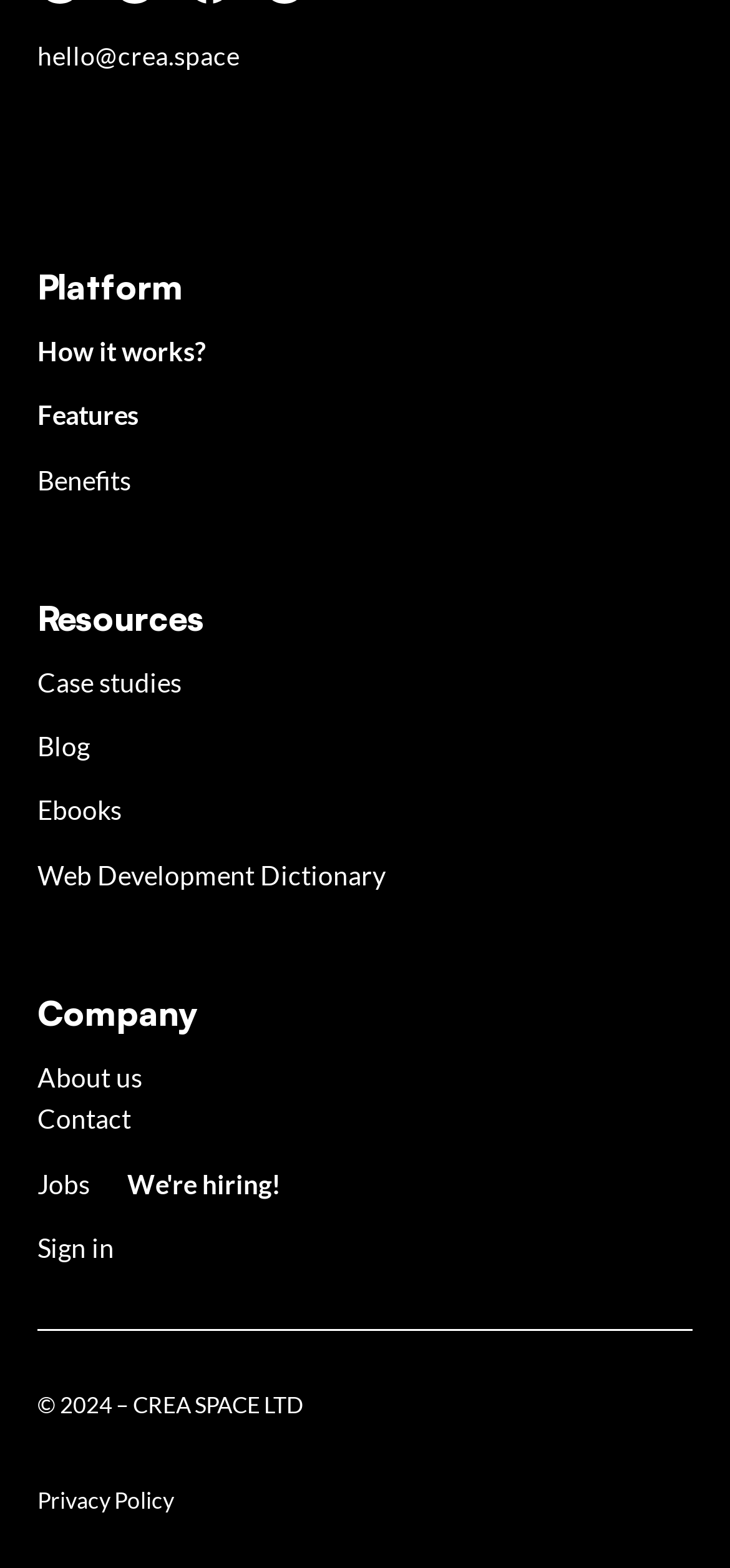Answer this question in one word or a short phrase: What is the copyright year of the webpage?

2024